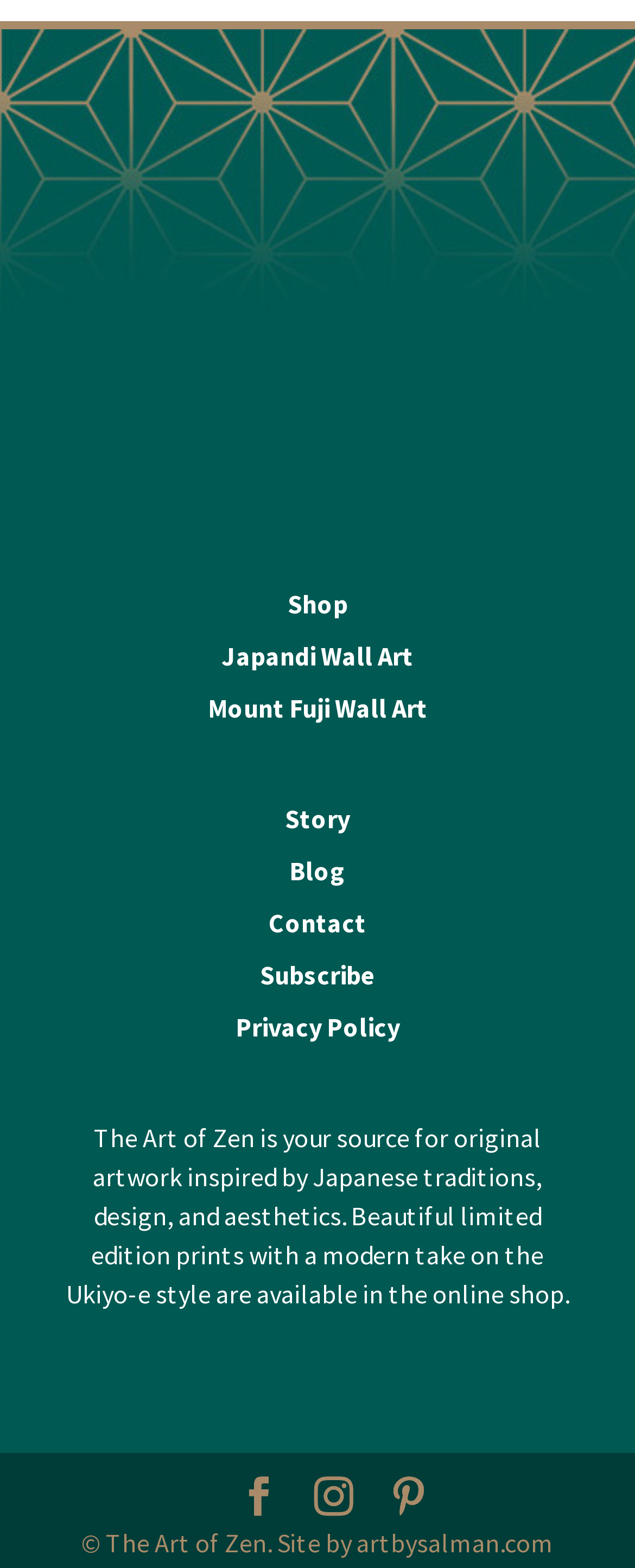Identify the bounding box coordinates for the region to click in order to carry out this instruction: "Visit the 'Contact' page". Provide the coordinates using four float numbers between 0 and 1, formatted as [left, top, right, bottom].

[0.423, 0.578, 0.577, 0.599]